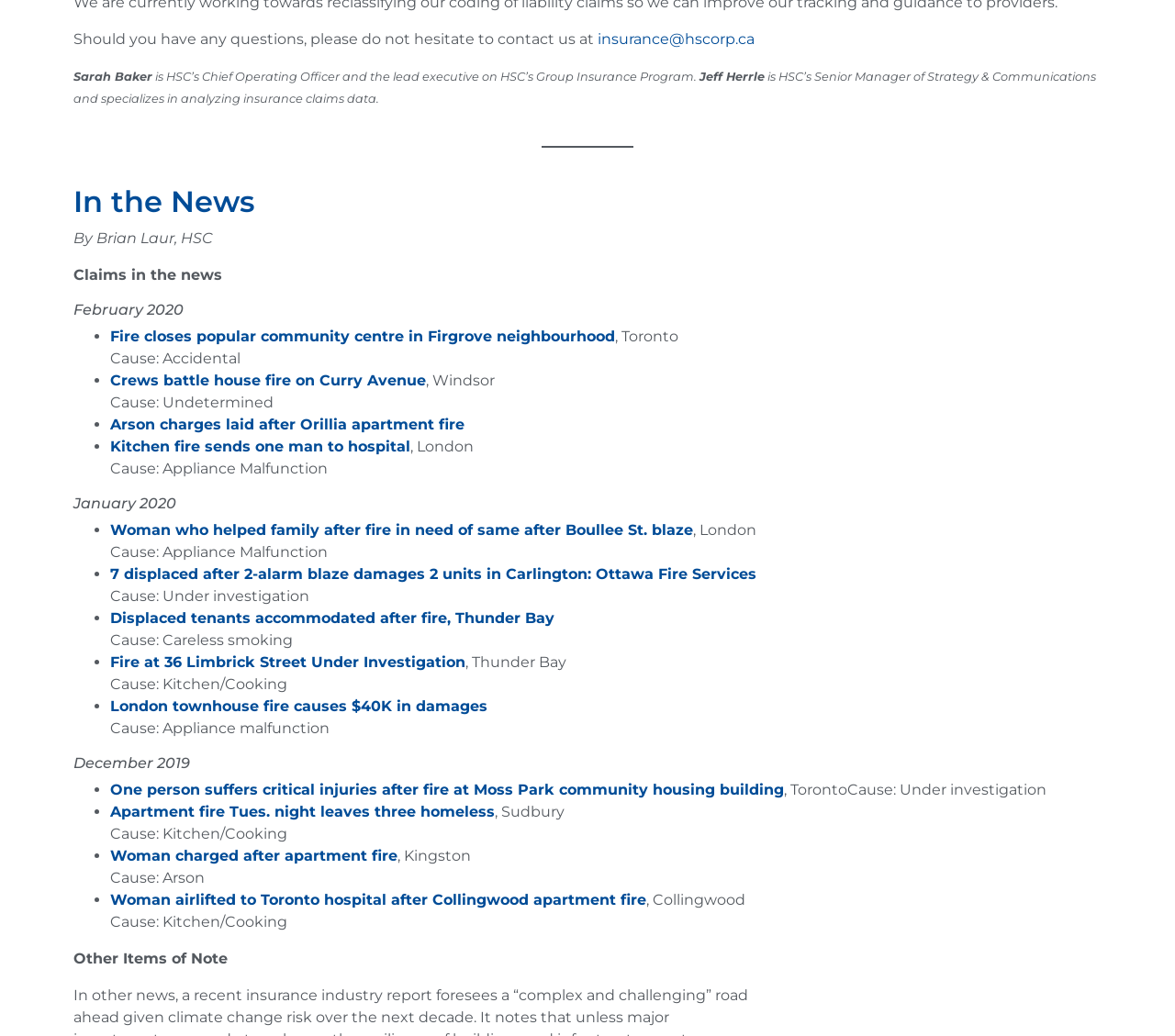Given the description of the UI element: "insurance@hscorp.ca", predict the bounding box coordinates in the form of [left, top, right, bottom], with each value being a float between 0 and 1.

[0.509, 0.029, 0.642, 0.046]